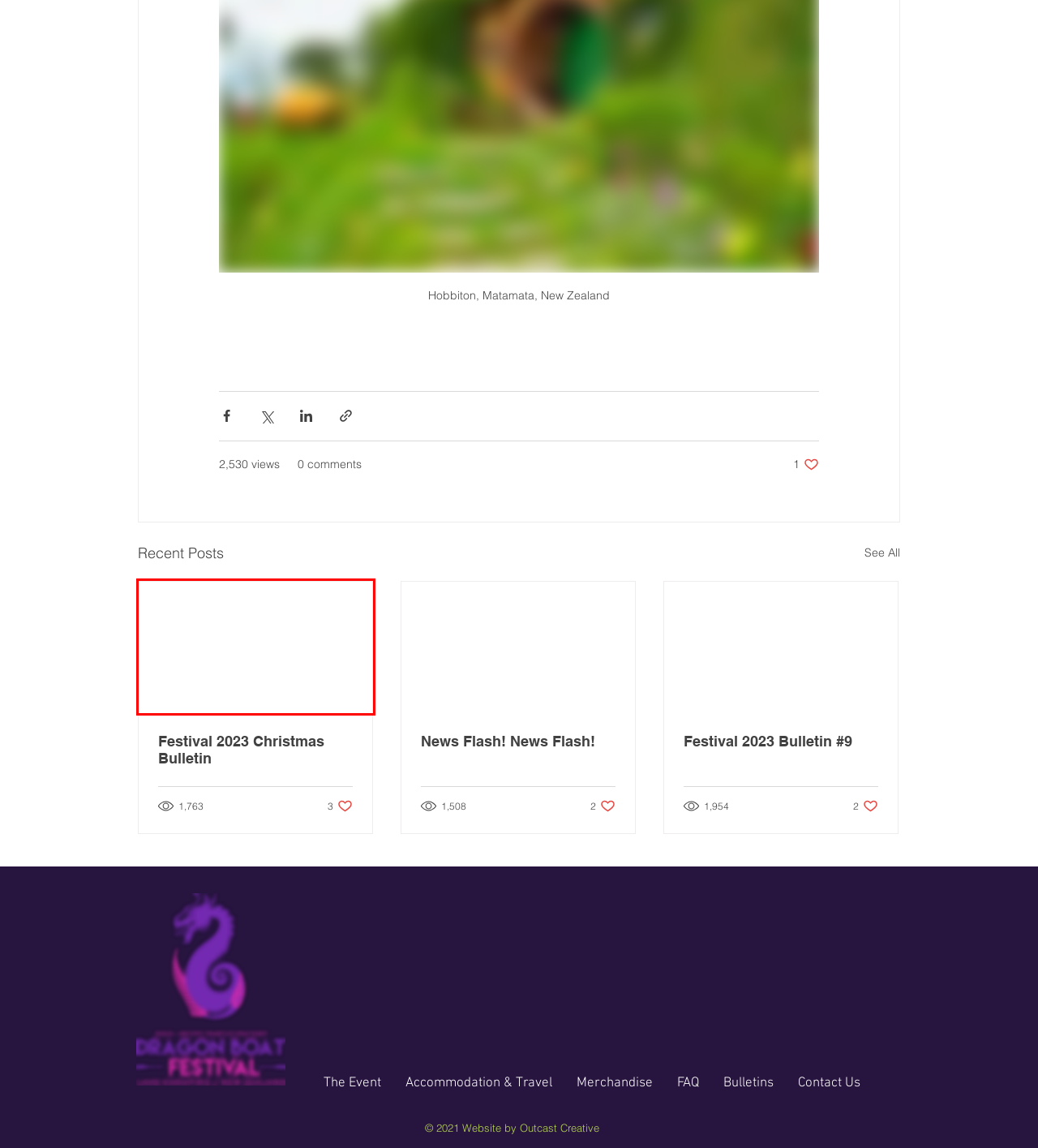Observe the provided screenshot of a webpage that has a red rectangle bounding box. Determine the webpage description that best matches the new webpage after clicking the element inside the red bounding box. Here are the candidates:
A. Festival 2023 Bulletin #9
B. Contact Us | Newzealandbcs2023
C. Registration
D. Home | 2023 IBCPC Dragon Boat Festival
E. Festival 2023 Christmas Bulletin
F. News Flash! News Flash!
G. Unique Identifier Codes | Dragon Boat Festival 2023
H. Important dates

E